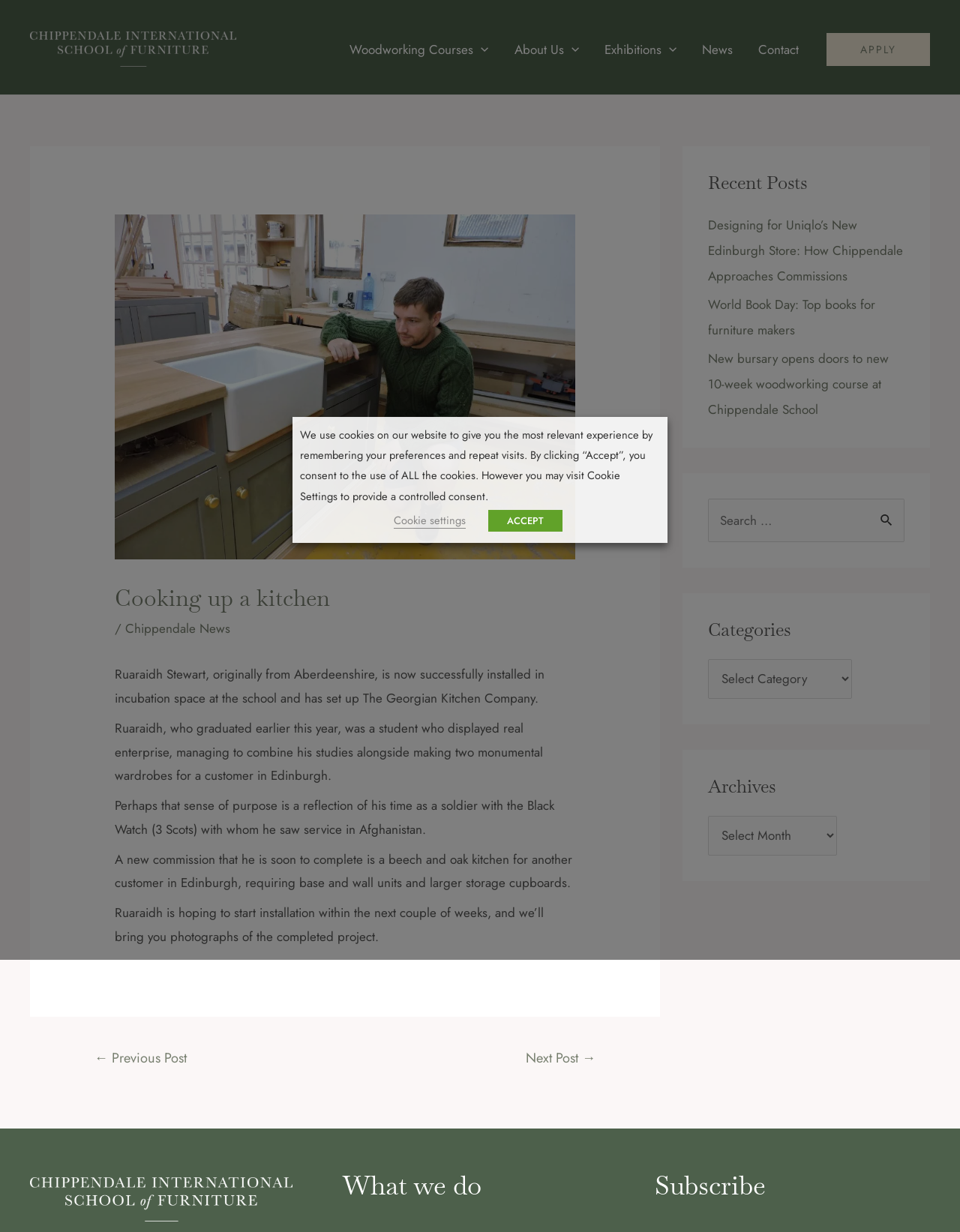Can you determine the main header of this webpage?

Cooking up a kitchen